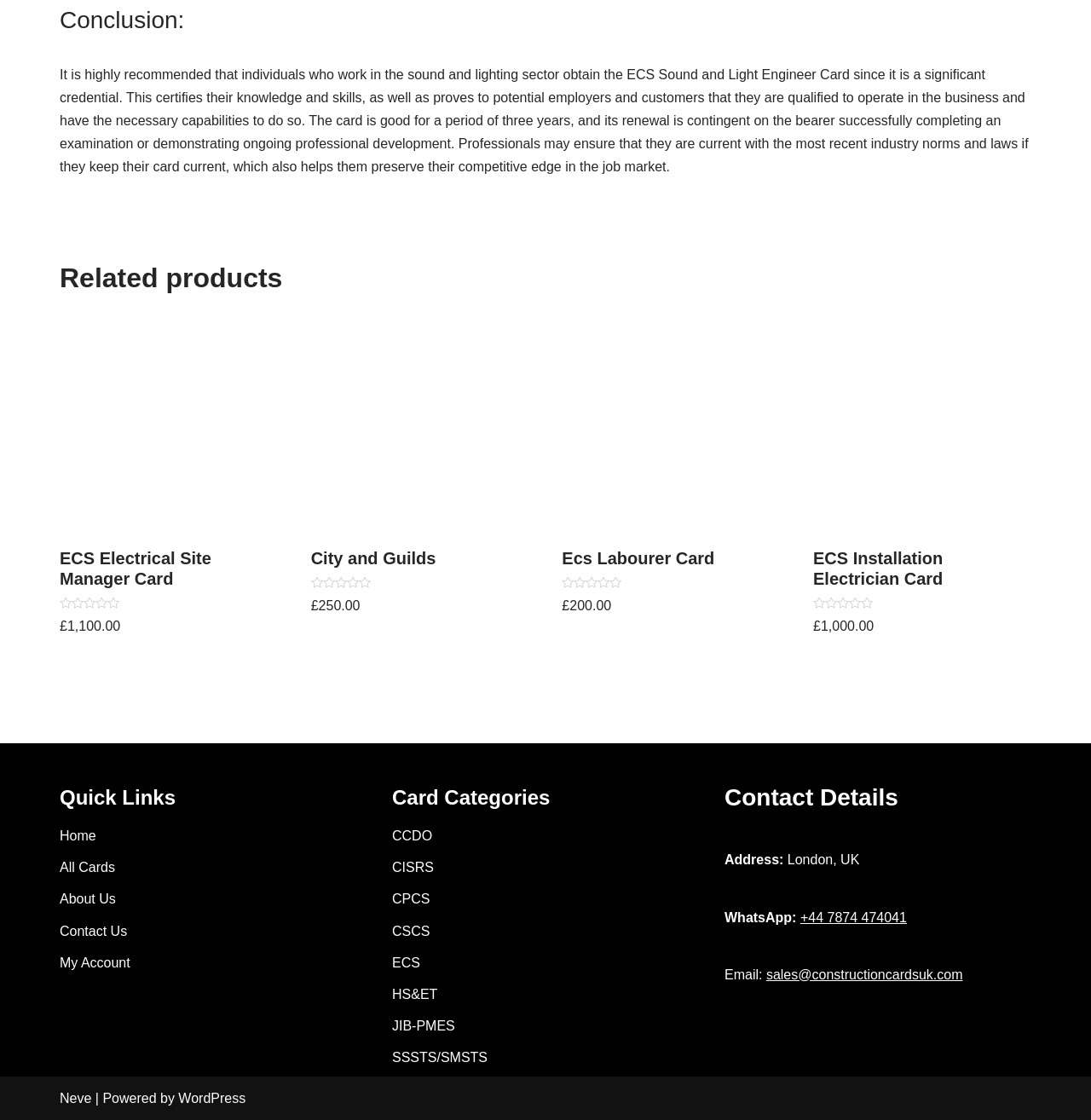Please use the details from the image to answer the following question comprehensively:
What is the category of the 'CCDO' link?

The 'CCDO' link is located under the 'Card Categories' section, which is indicated by the StaticText element with the text 'Card Categories'.